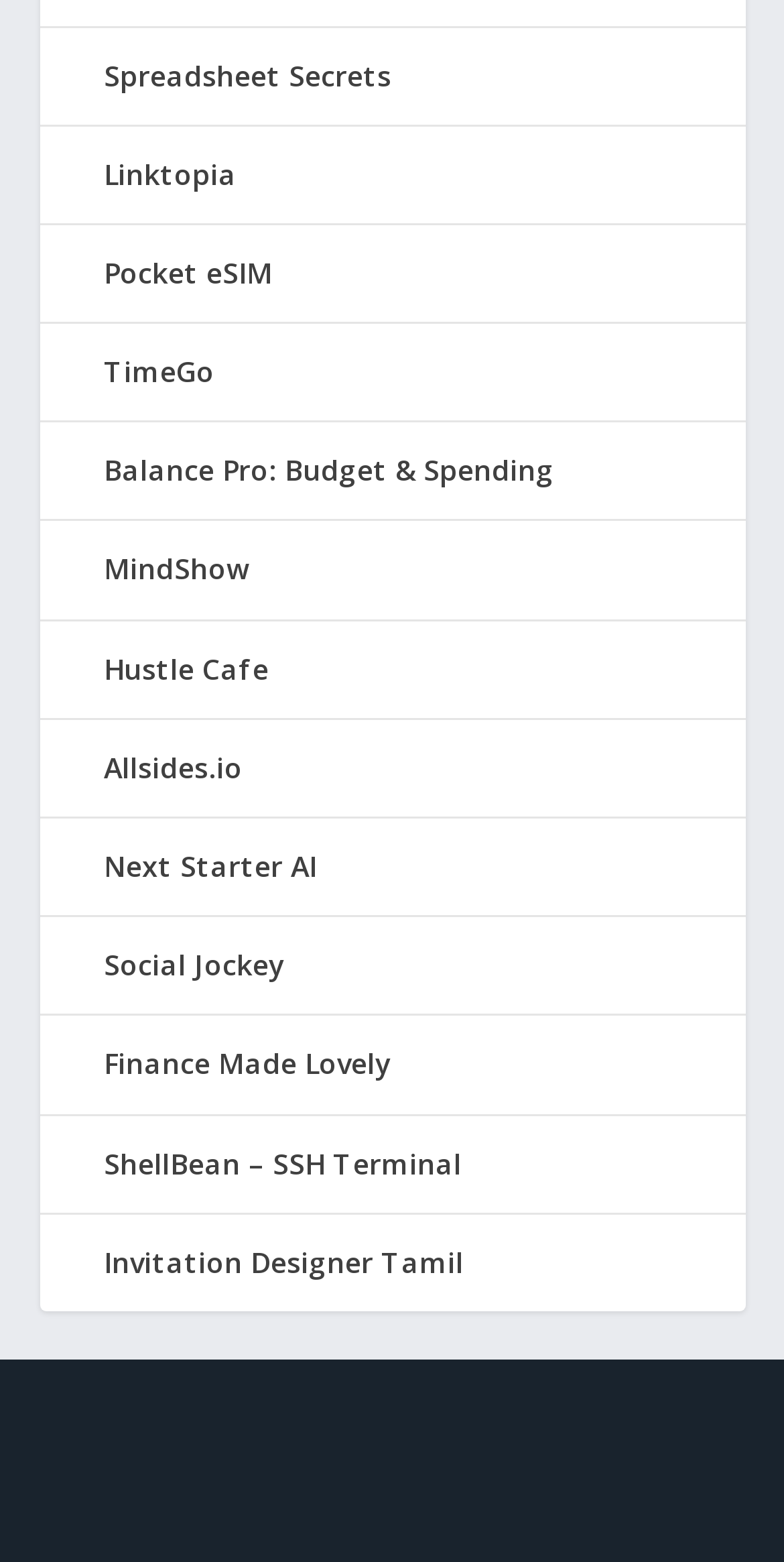What is the first link on the webpage?
Please use the image to provide a one-word or short phrase answer.

Spreadsheet Secrets